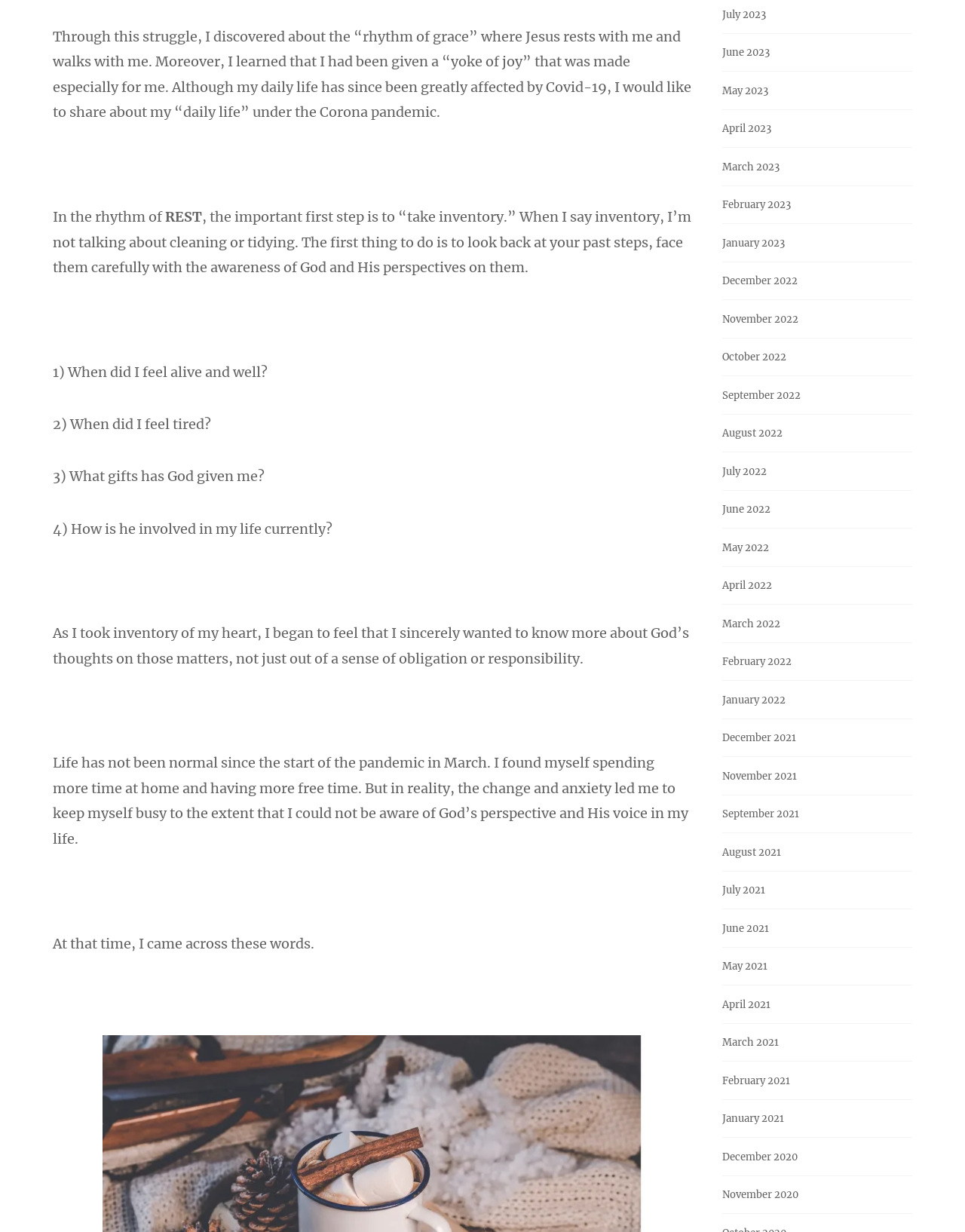Show the bounding box coordinates of the region that should be clicked to follow the instruction: "Click on June 2022."

[0.748, 0.408, 0.798, 0.419]